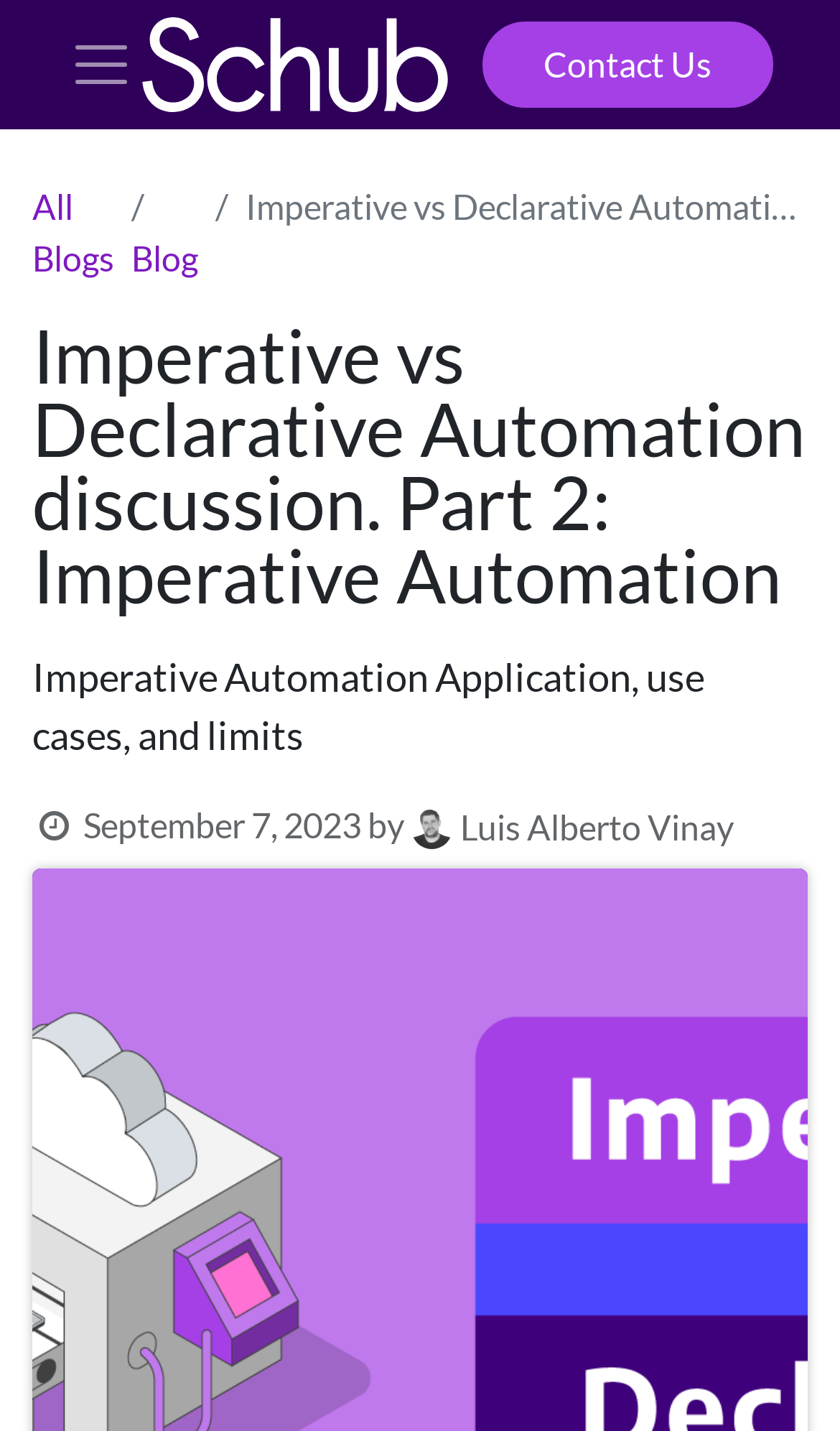Please locate the UI element described by "parent_node: Contact Us" and provide its bounding box coordinates.

[0.169, 0.012, 0.533, 0.078]